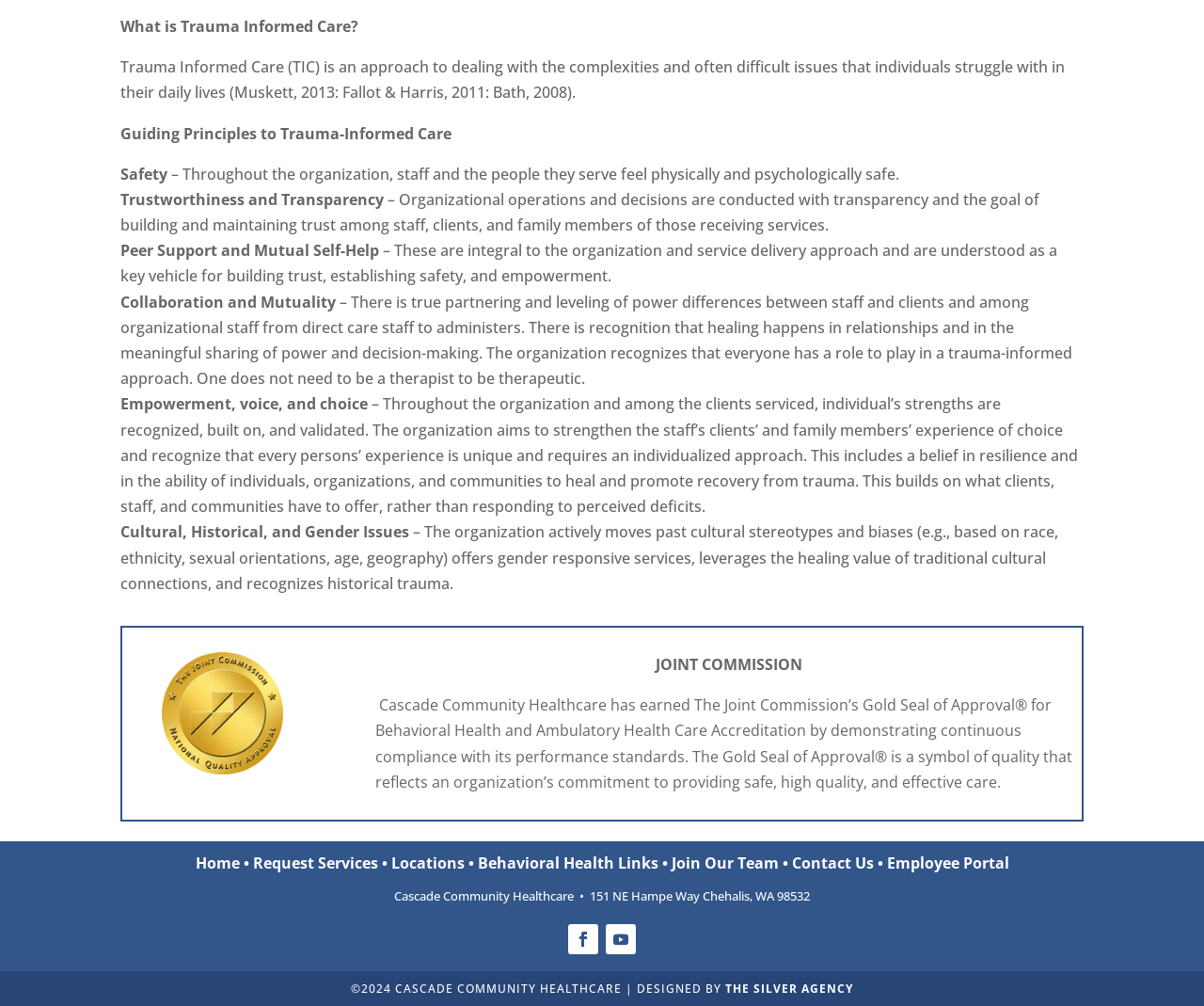Please find the bounding box coordinates of the element that needs to be clicked to perform the following instruction: "Contact Us". The bounding box coordinates should be four float numbers between 0 and 1, represented as [left, top, right, bottom].

[0.654, 0.847, 0.733, 0.868]